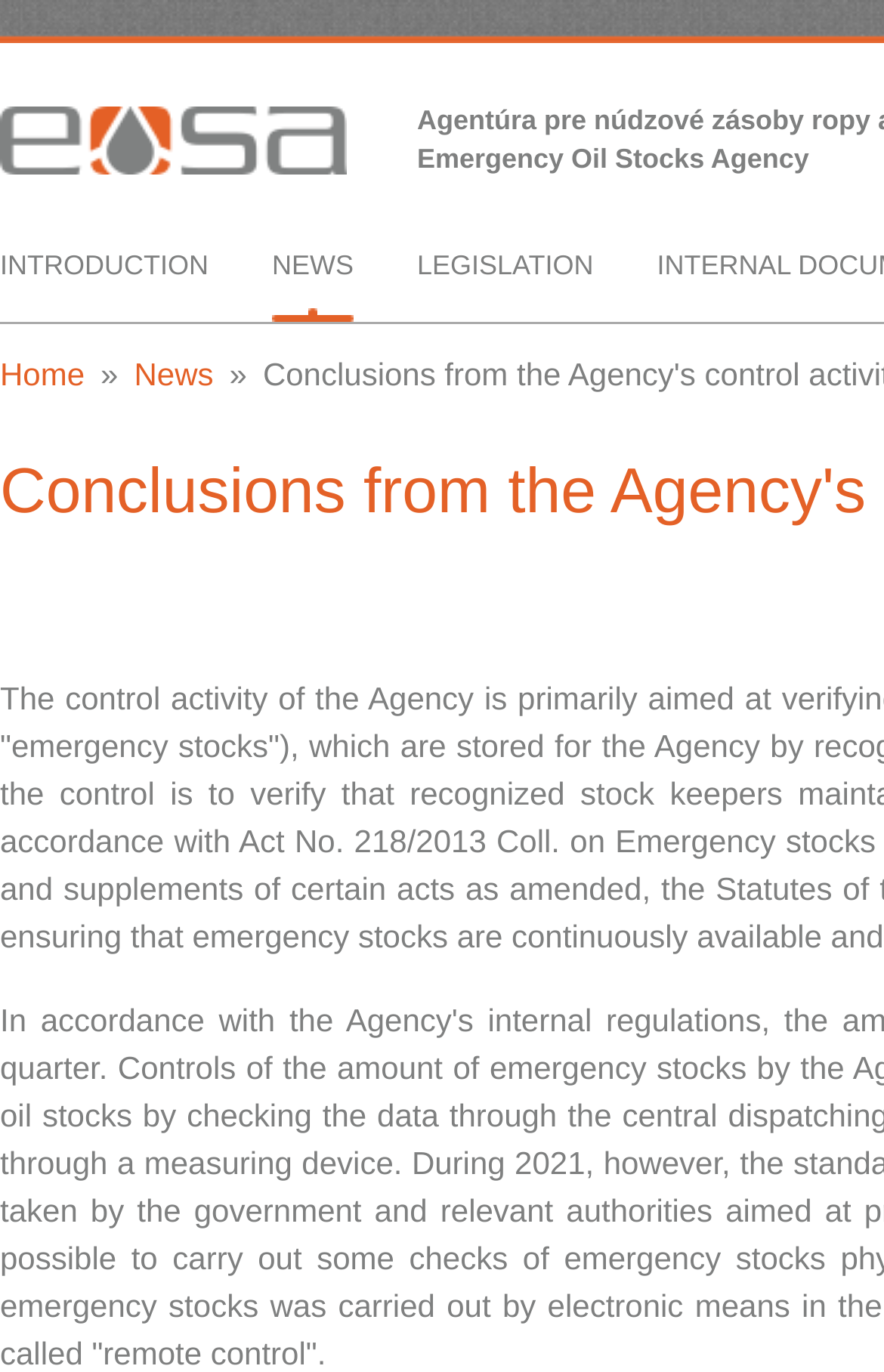How many links are in the top navigation bar?
Look at the image and answer the question using a single word or phrase.

3